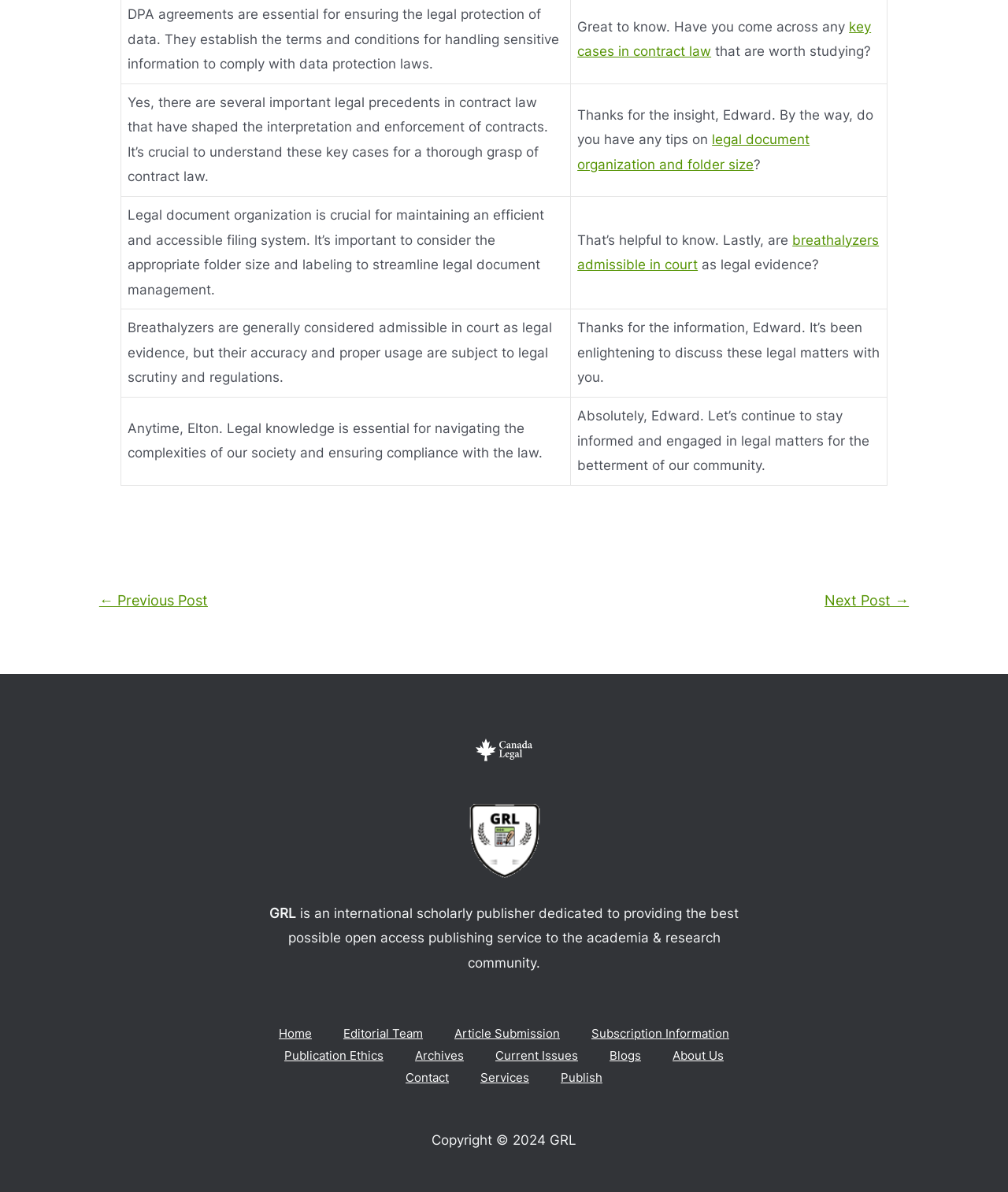Extract the bounding box for the UI element that matches this description: "Home".

[0.261, 0.858, 0.325, 0.877]